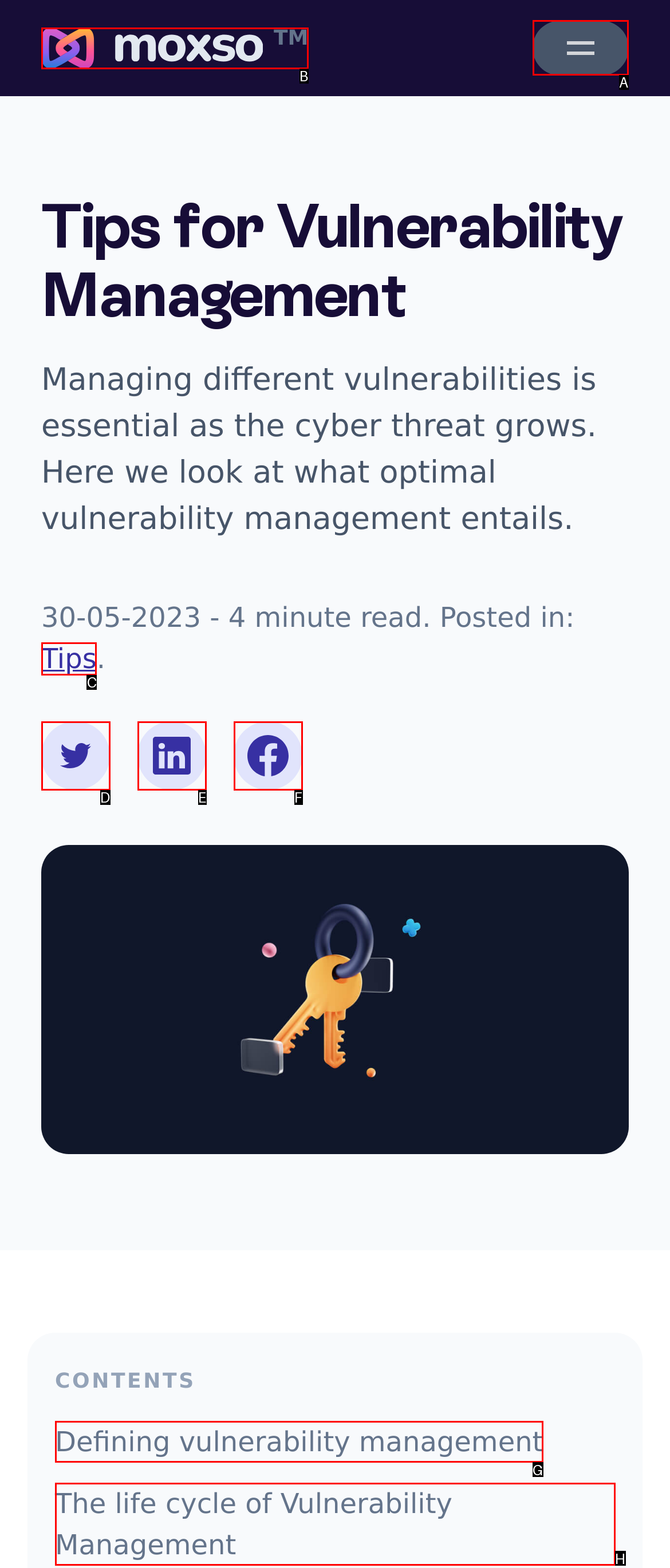For the instruction: Open the menu, which HTML element should be clicked?
Respond with the letter of the appropriate option from the choices given.

A